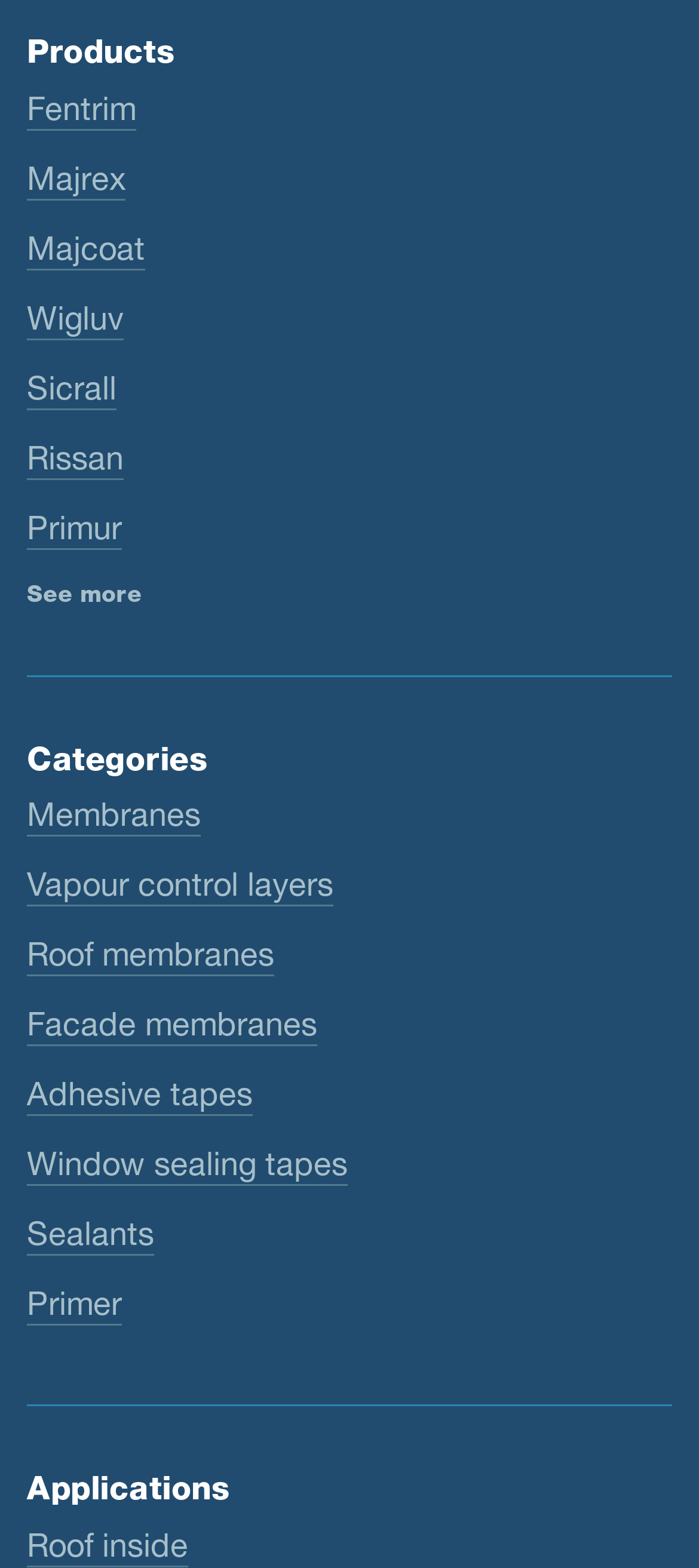Please provide a comprehensive answer to the question below using the information from the image: What is the first product listed?

The first product listed is Fentrim, which is a link element located at the top of the webpage with a bounding box coordinate of [0.038, 0.056, 0.195, 0.083].